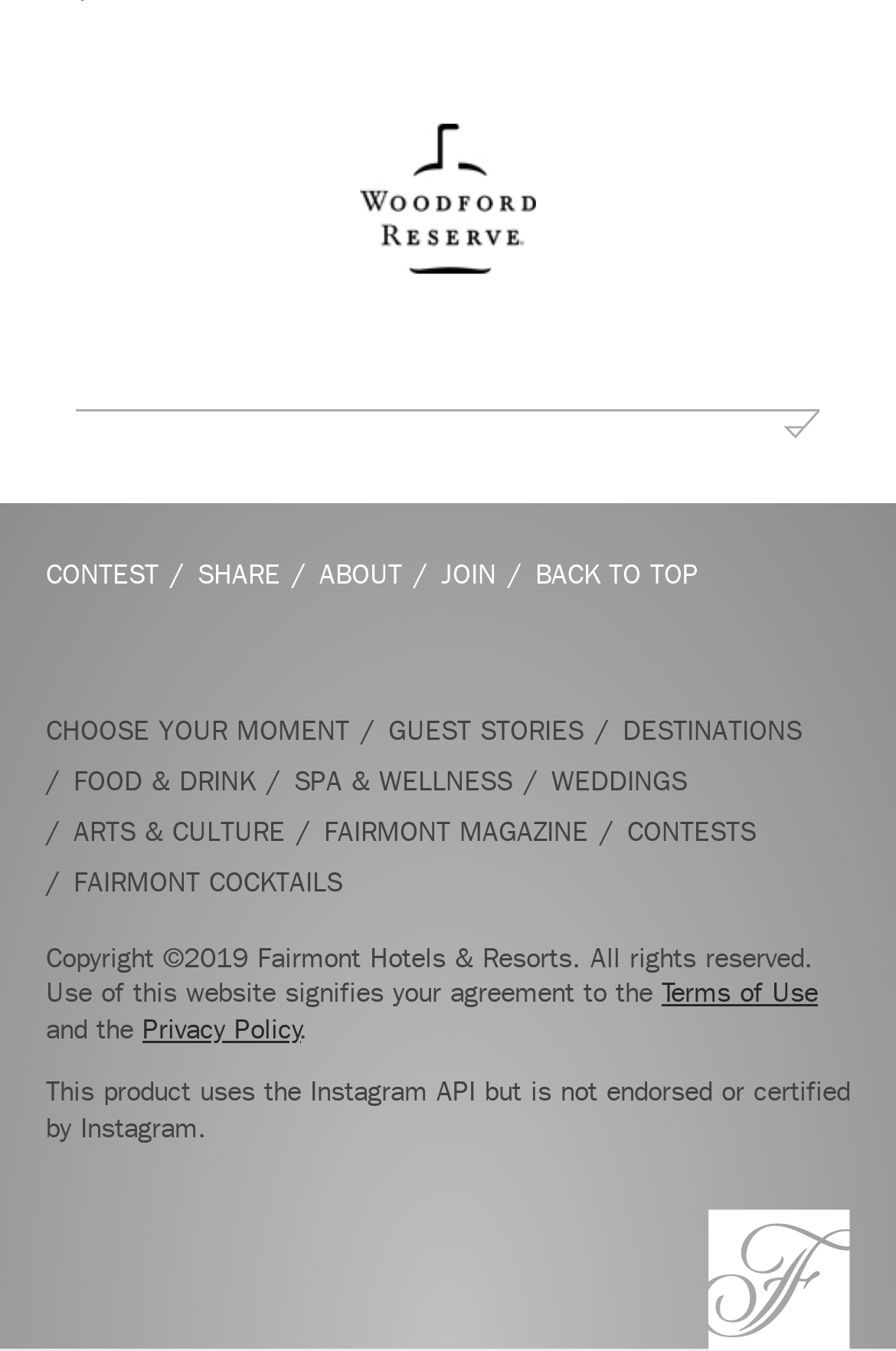Find and specify the bounding box coordinates that correspond to the clickable region for the instruction: "Visit ABOUT page".

[0.356, 0.408, 0.449, 0.443]